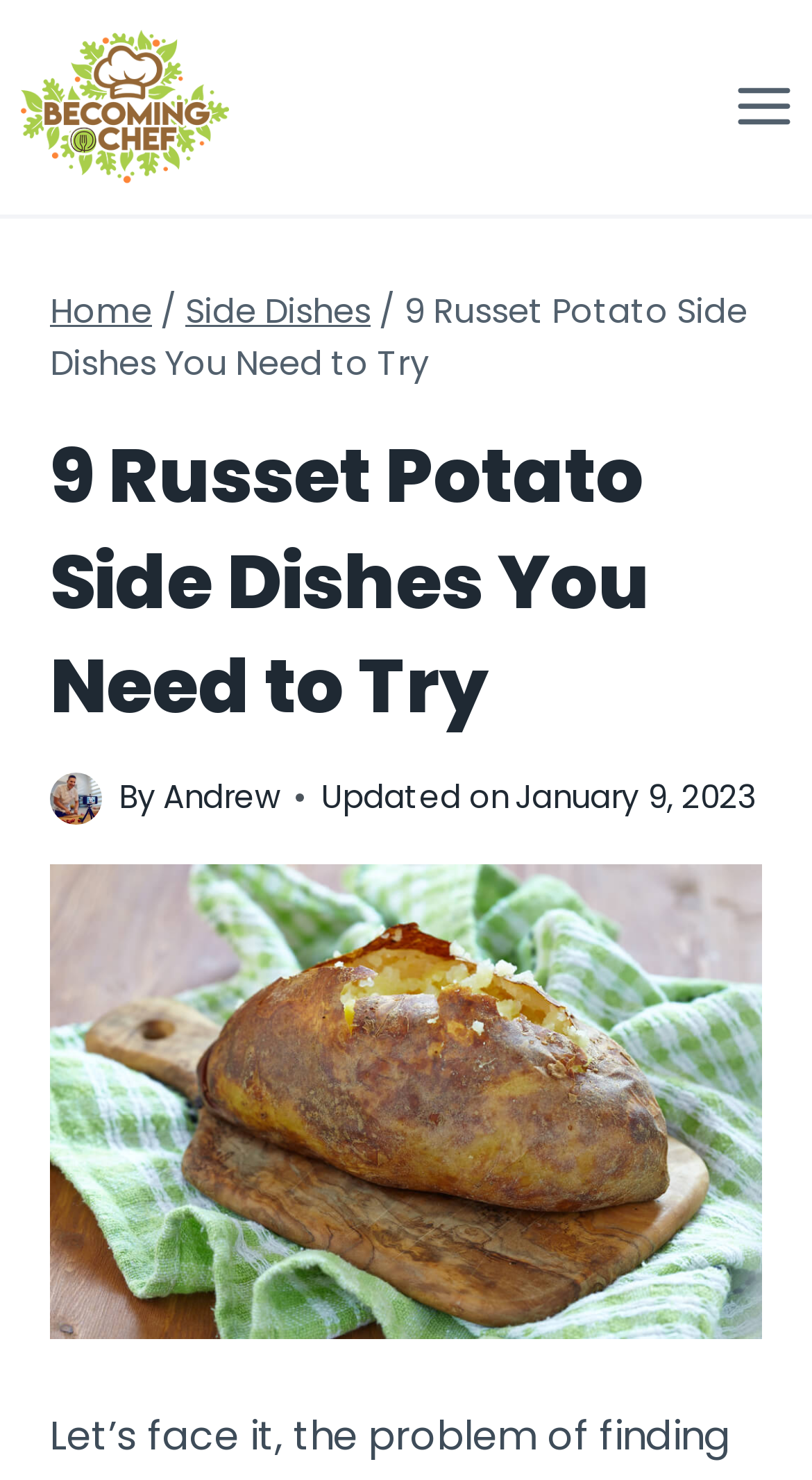Identify the bounding box coordinates for the element you need to click to achieve the following task: "Read the article by 'Andrew'". Provide the bounding box coordinates as four float numbers between 0 and 1, in the form [left, top, right, bottom].

[0.2, 0.523, 0.344, 0.553]